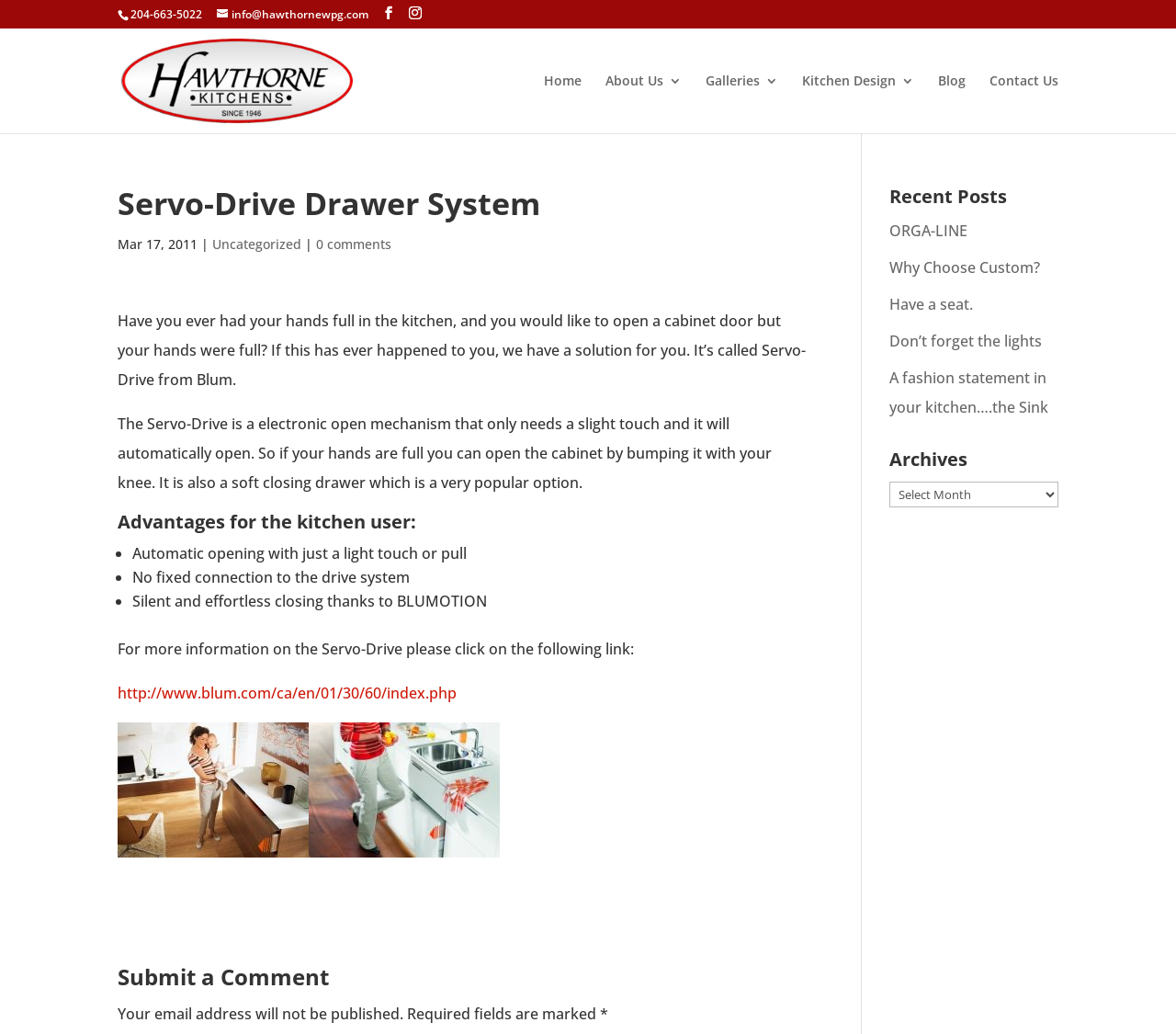Can you specify the bounding box coordinates of the area that needs to be clicked to fulfill the following instruction: "Browse coupons"?

None